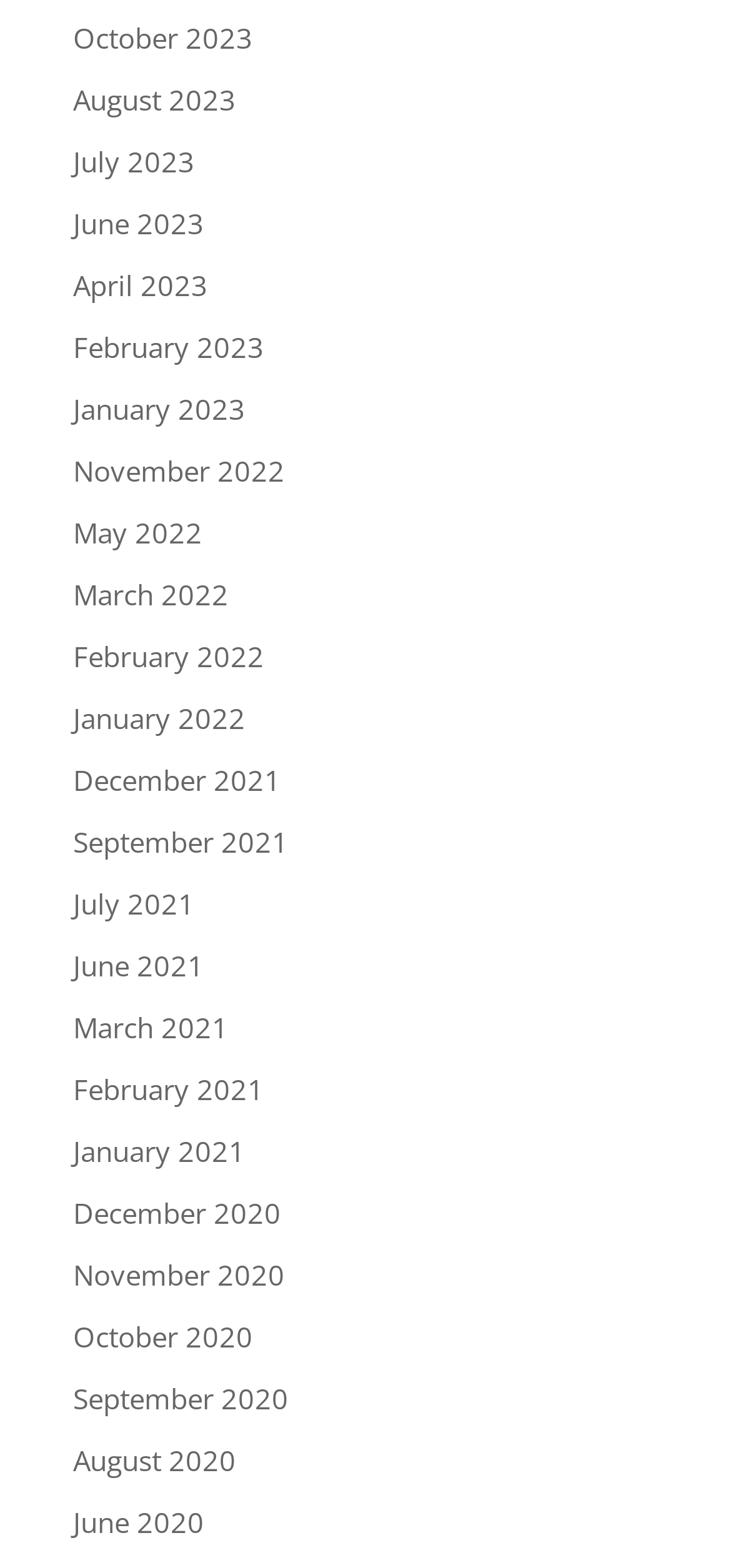Specify the bounding box coordinates of the element's area that should be clicked to execute the given instruction: "view June 2021". The coordinates should be four float numbers between 0 and 1, i.e., [left, top, right, bottom].

[0.1, 0.603, 0.279, 0.627]